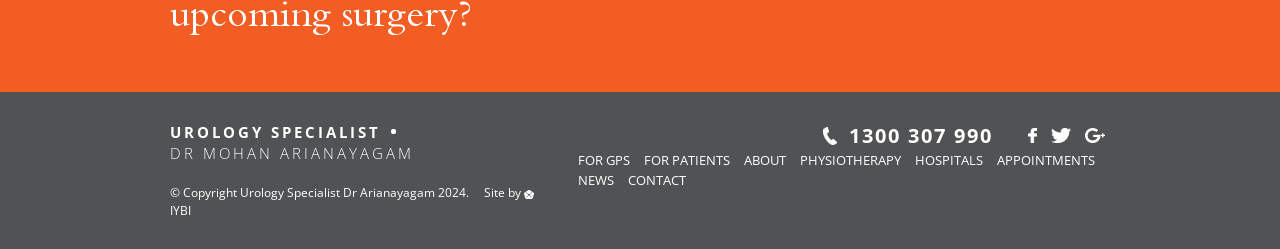What is the phone number?
Look at the screenshot and respond with one word or a short phrase.

1300 307 990